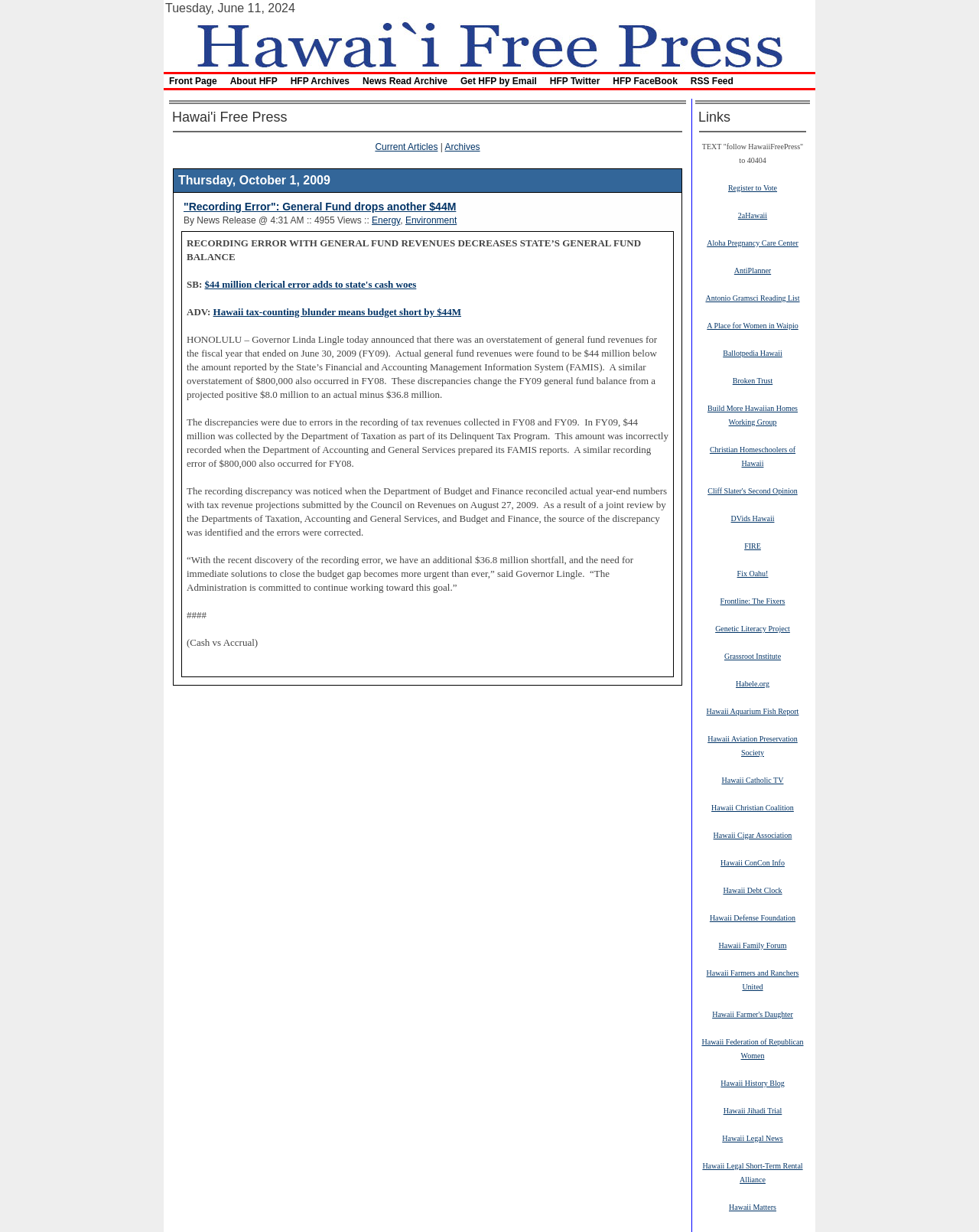Kindly determine the bounding box coordinates for the clickable area to achieve the given instruction: "Register to Vote".

[0.744, 0.148, 0.794, 0.157]